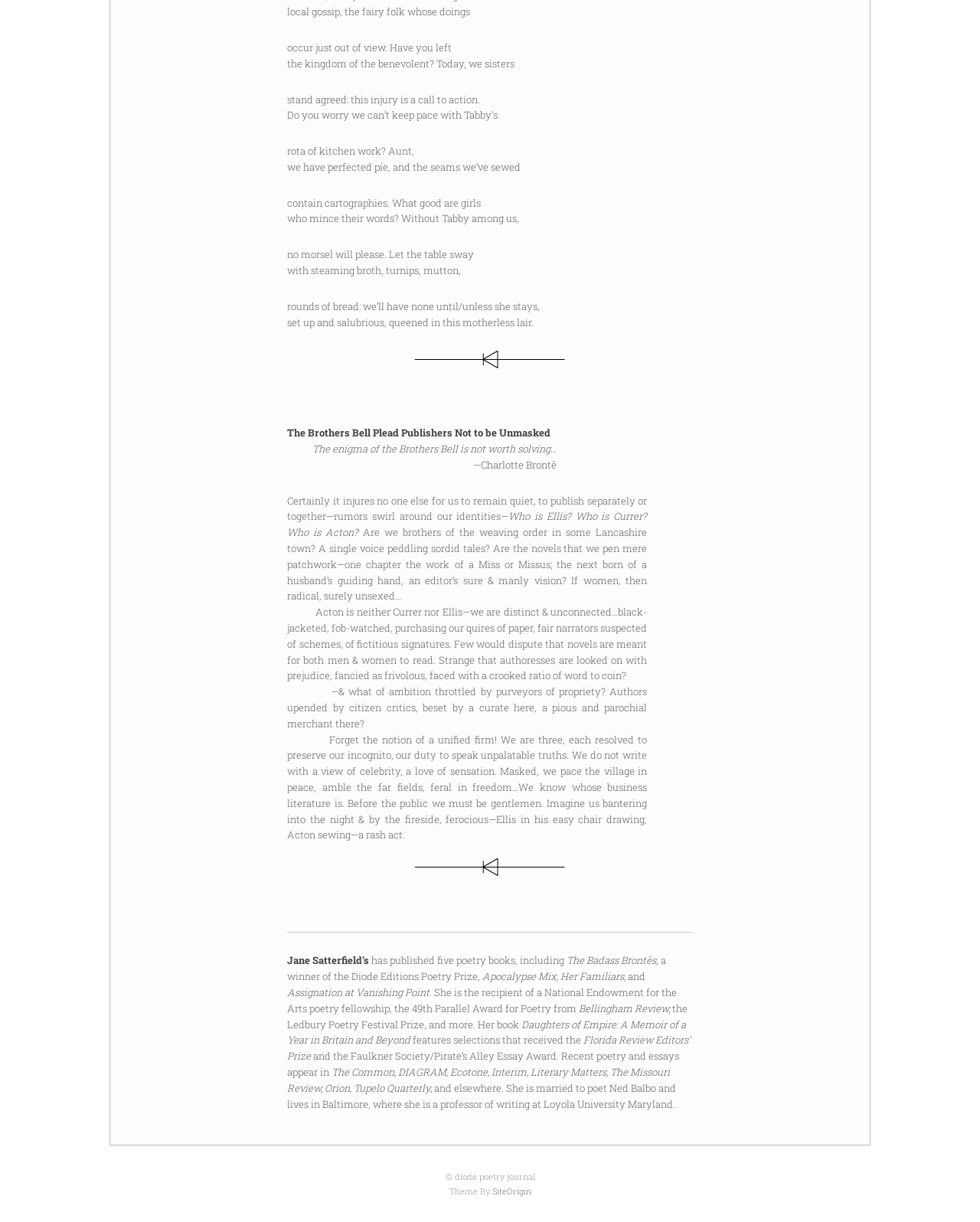Respond to the question below with a concise word or phrase:
What is the profession of Jane Satterfield?

Professor of writing